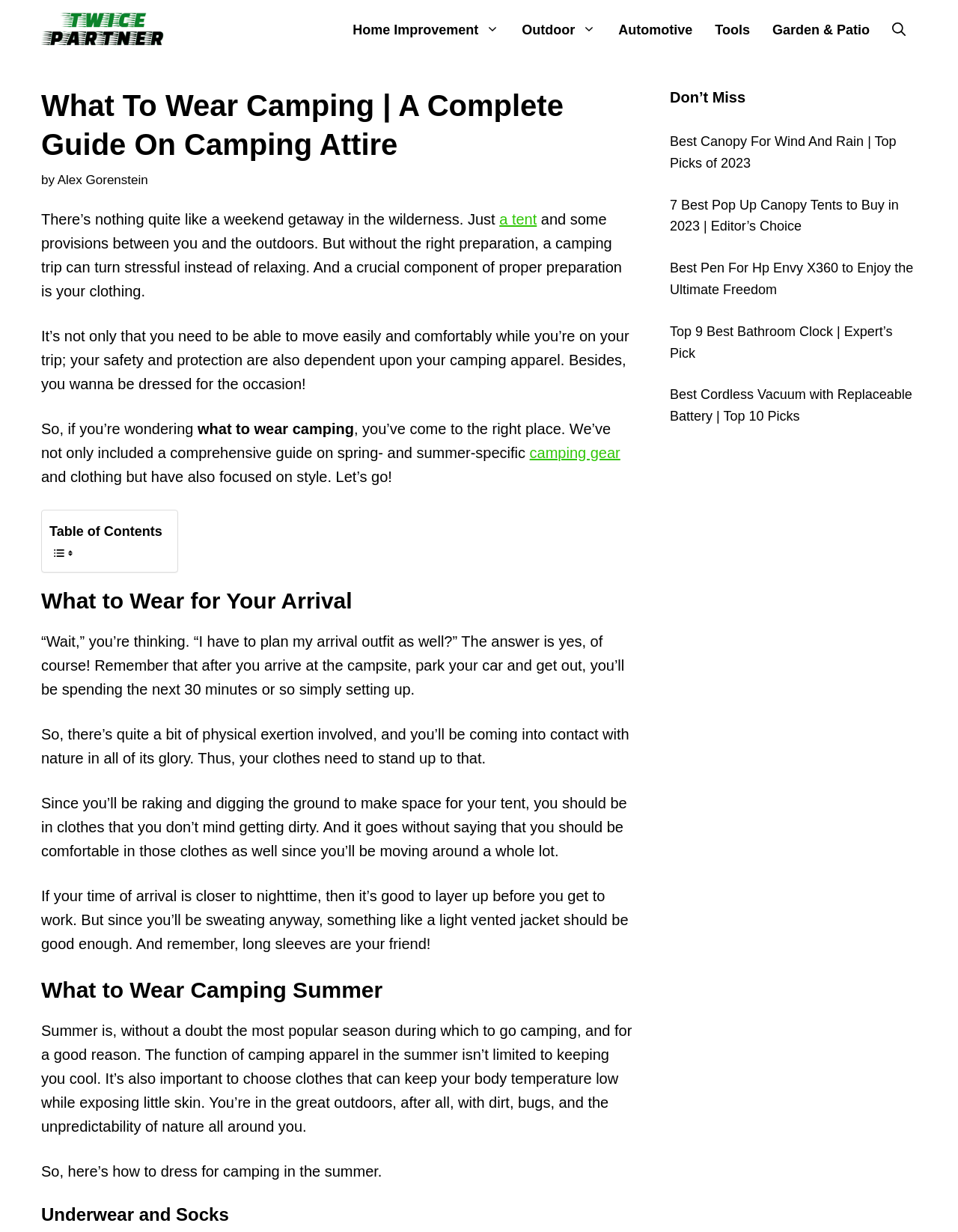Identify the bounding box coordinates of the element to click to follow this instruction: 'Check out the 'Best Canopy For Wind And Rain | Top Picks of 2023' article'. Ensure the coordinates are four float values between 0 and 1, provided as [left, top, right, bottom].

[0.699, 0.109, 0.936, 0.138]